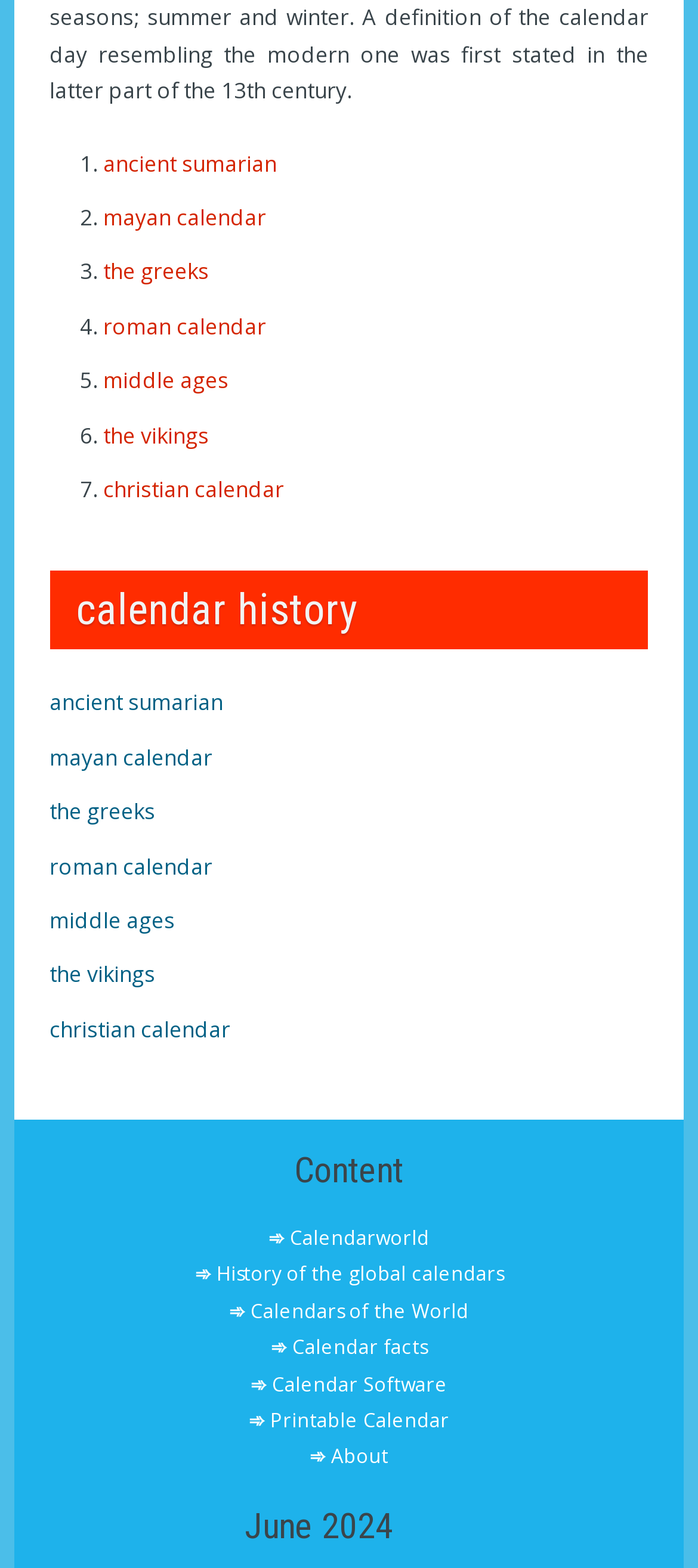Please find and report the bounding box coordinates of the element to click in order to perform the following action: "view calendar history". The coordinates should be expressed as four float numbers between 0 and 1, in the format [left, top, right, bottom].

[0.071, 0.364, 0.929, 0.414]